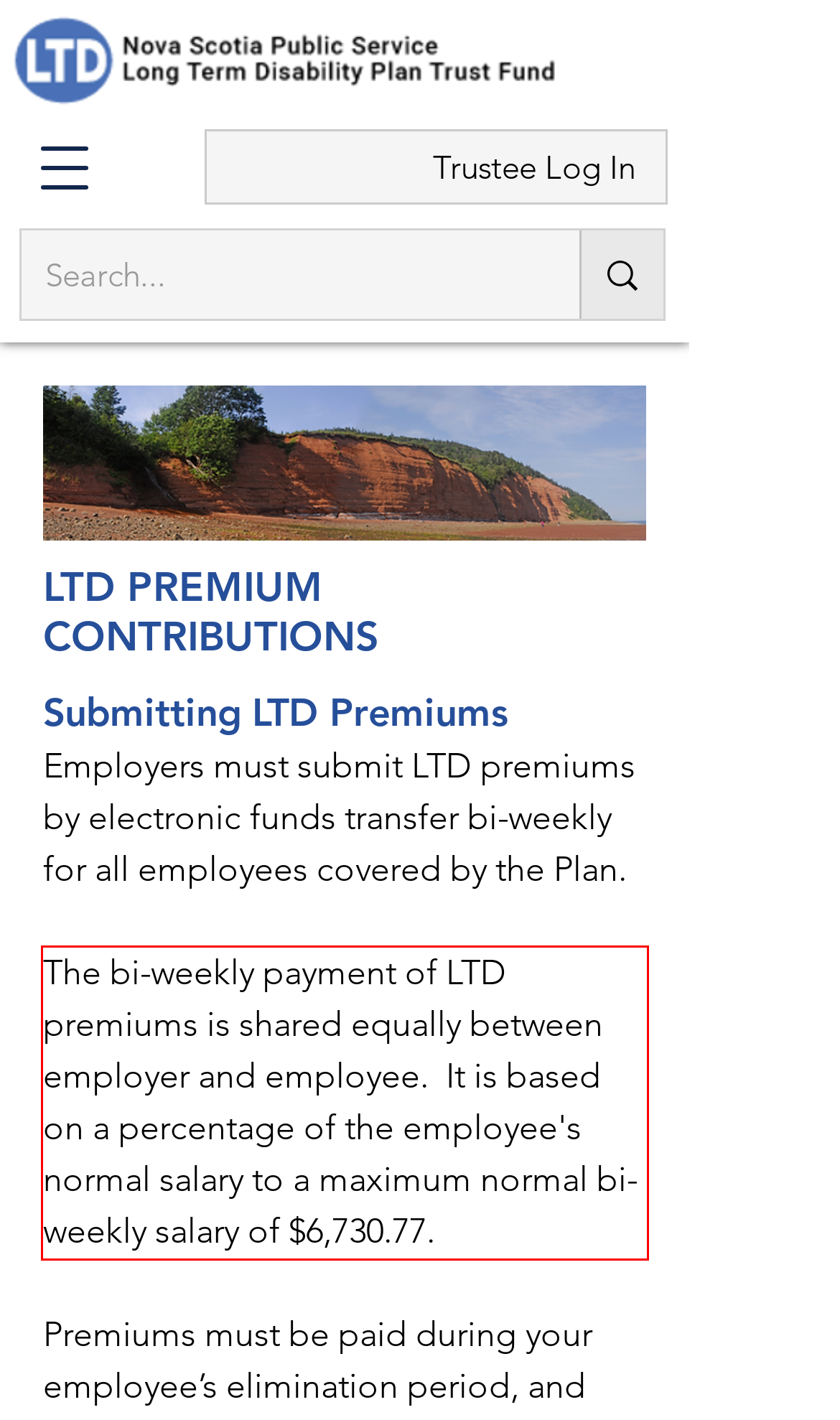You are presented with a screenshot containing a red rectangle. Extract the text found inside this red bounding box.

The bi-weekly payment of LTD premiums is shared equally between employer and employee. It is based on a percentage of the employee's normal salary to a maximum normal bi-weekly salary of $6,730.77.